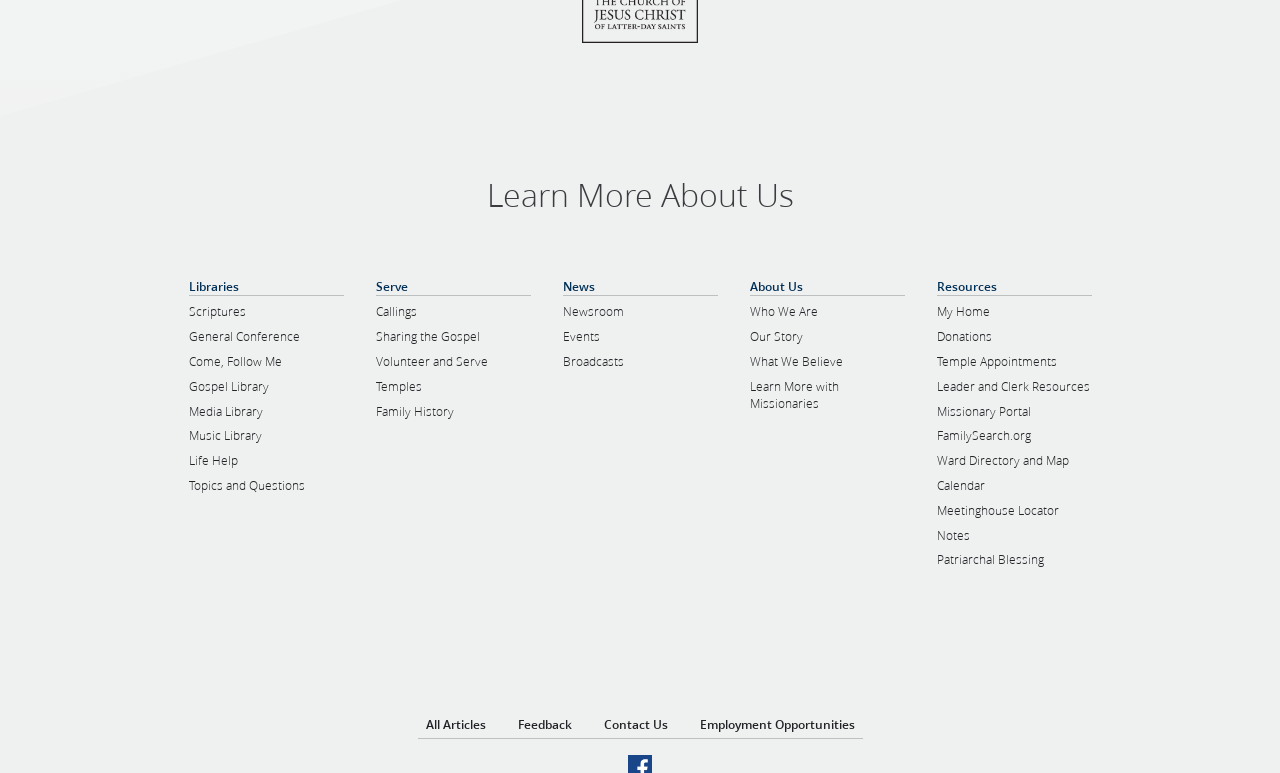Determine the bounding box coordinates of the section to be clicked to follow the instruction: "Click on 'Book Your Free First Appointment'". The coordinates should be given as four float numbers between 0 and 1, formatted as [left, top, right, bottom].

None